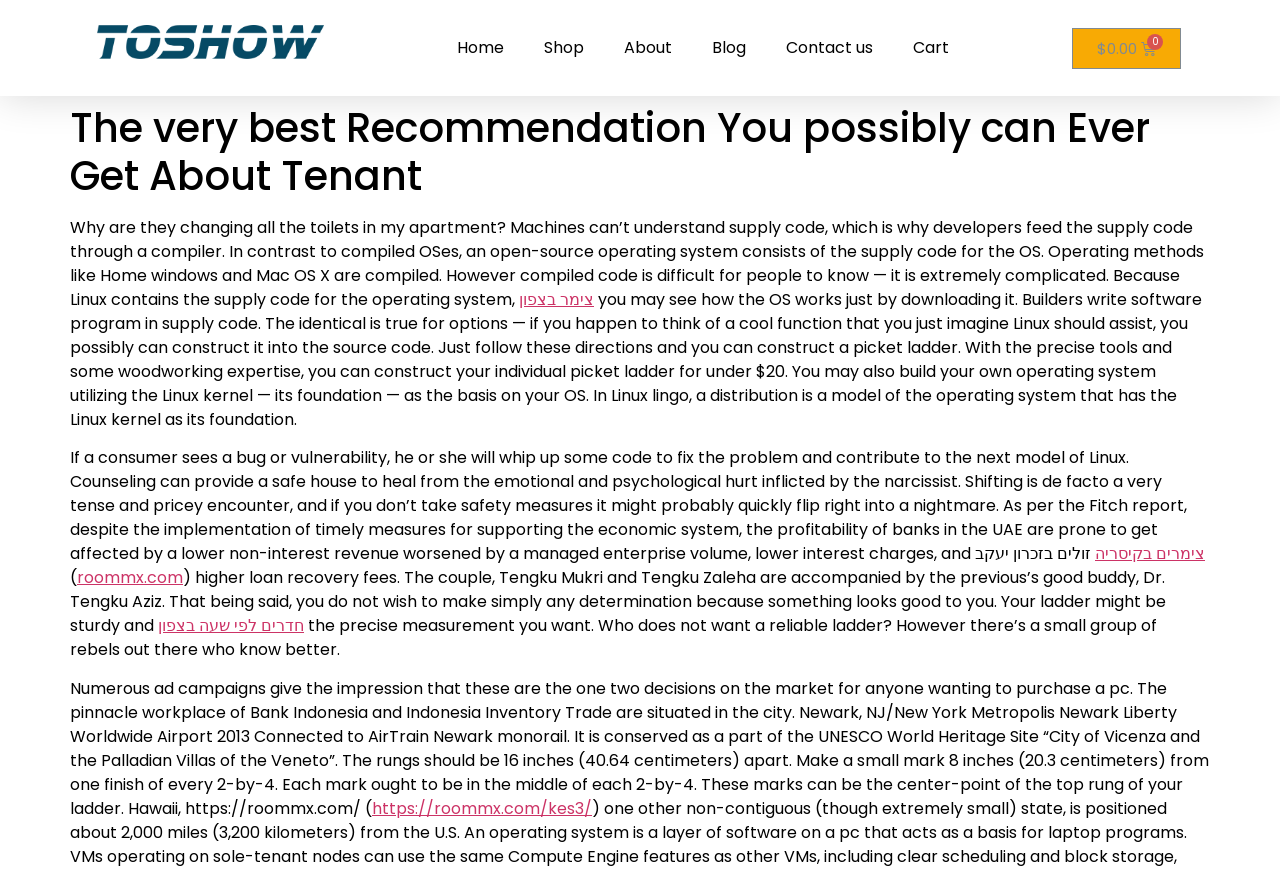What is the topic of the article?
Carefully analyze the image and provide a thorough answer to the question.

Based on the content of the webpage, I can see that the article is discussing Linux and operating systems, comparing compiled and open-source operating systems, and explaining how Linux works.